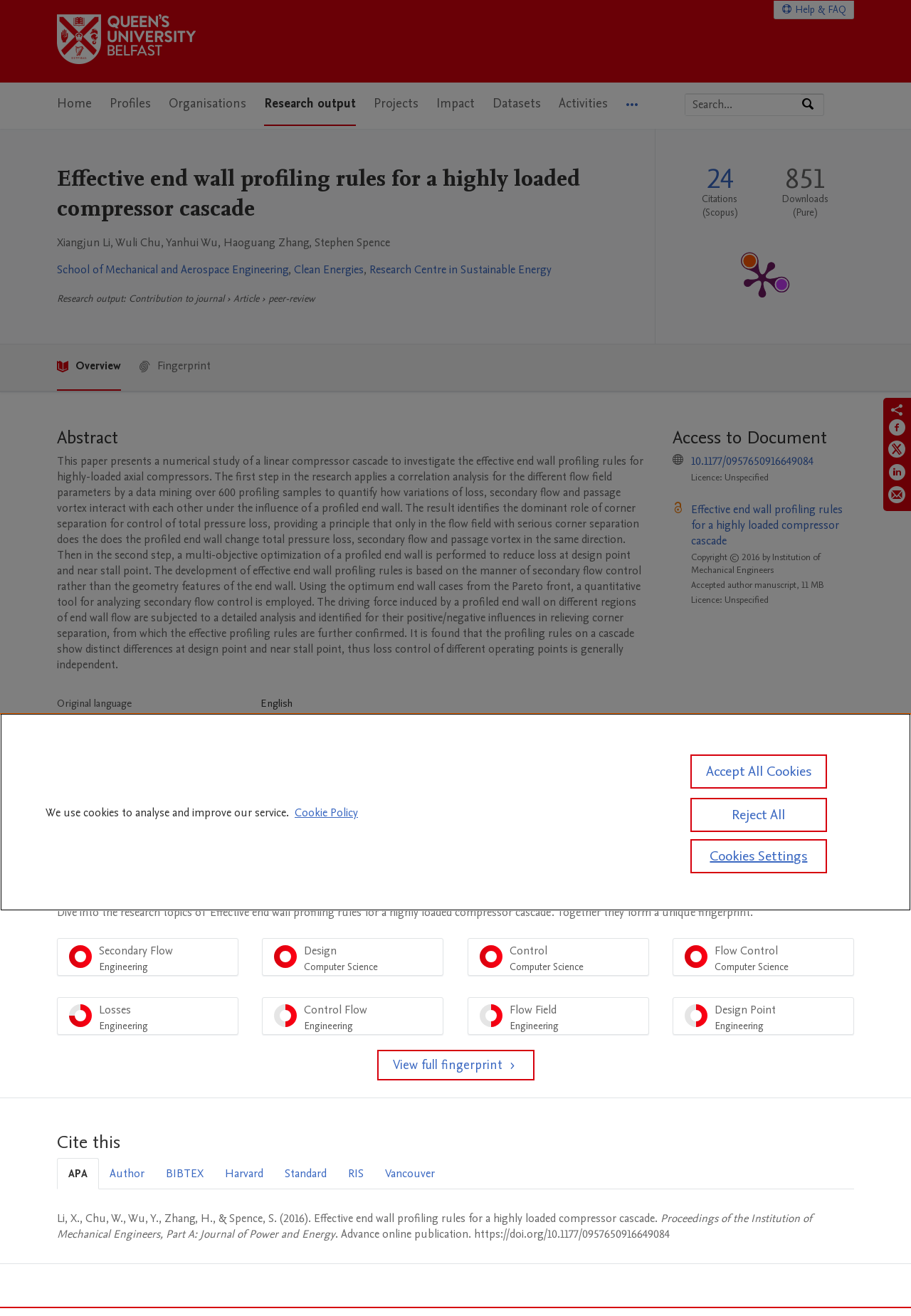By analyzing the image, answer the following question with a detailed response: What is the name of the university?

I found the answer by looking at the top-left corner of the webpage, where the university's logo and name are displayed.